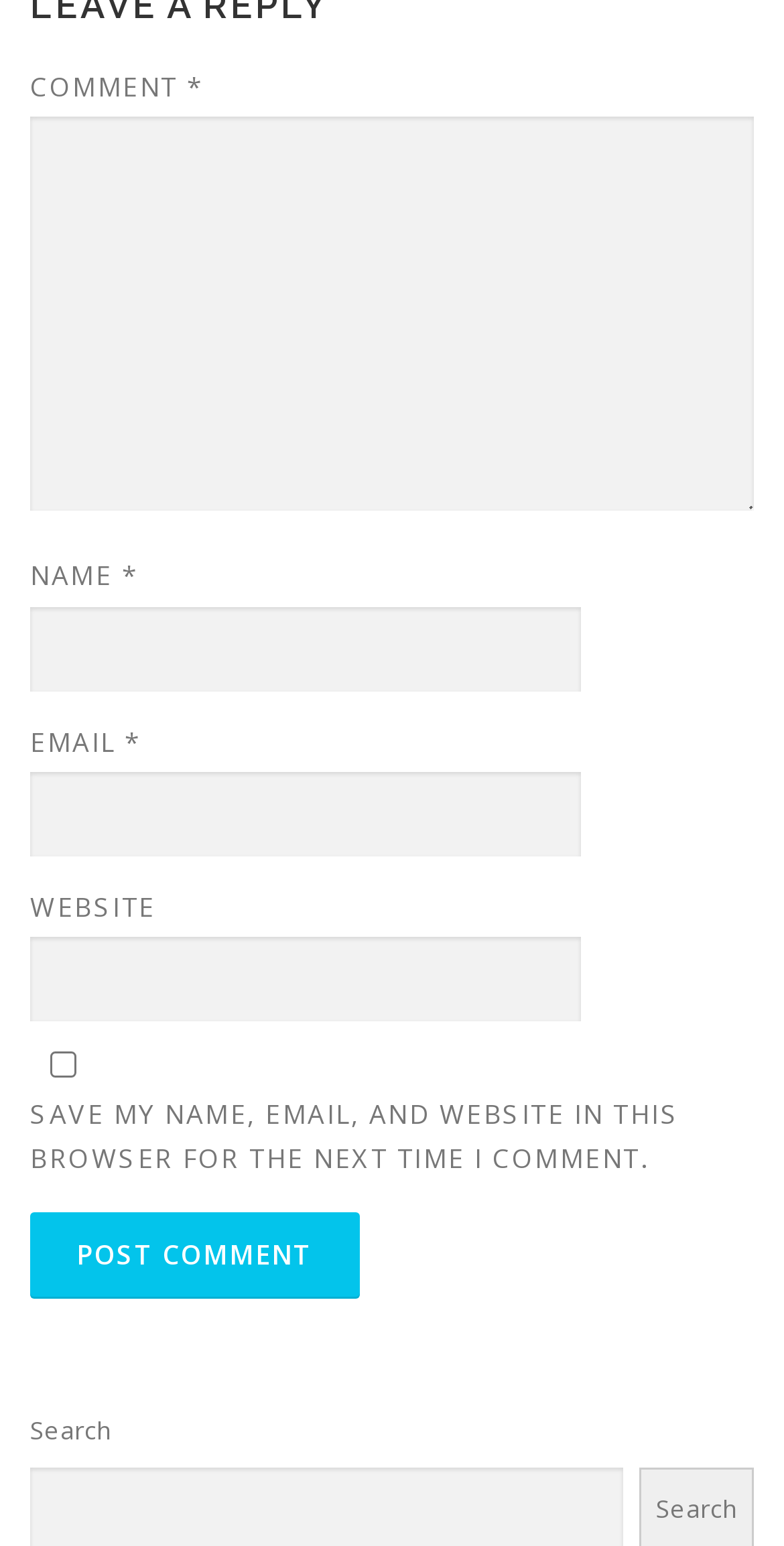Identify the bounding box coordinates for the UI element described as follows: name="author" placeholder="Your name *". Use the format (top-left x, top-left y, bottom-right x, bottom-right y) and ensure all values are floating point numbers between 0 and 1.

None